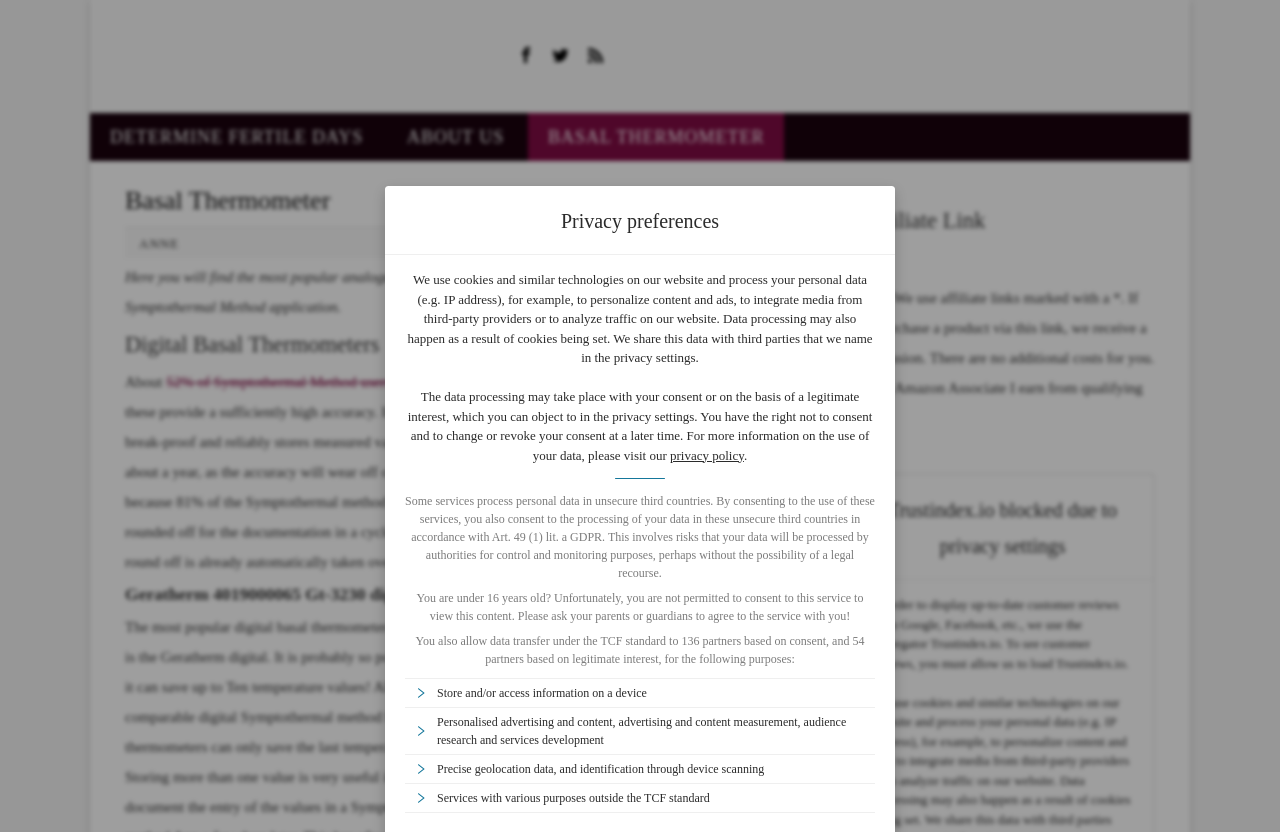Please give a one-word or short phrase response to the following question: 
What is the minimum age requirement for consenting to the service?

16 years old